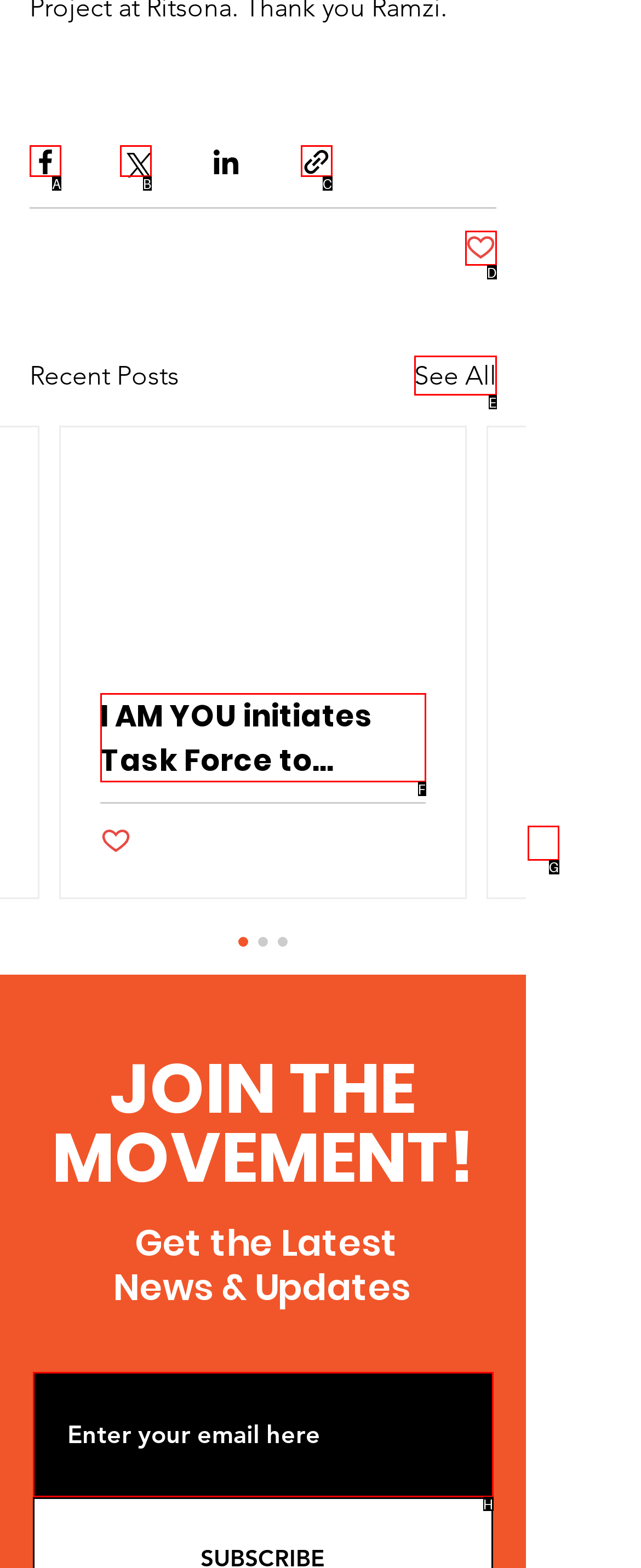Which option is described as follows: Post not marked as liked
Answer with the letter of the matching option directly.

G